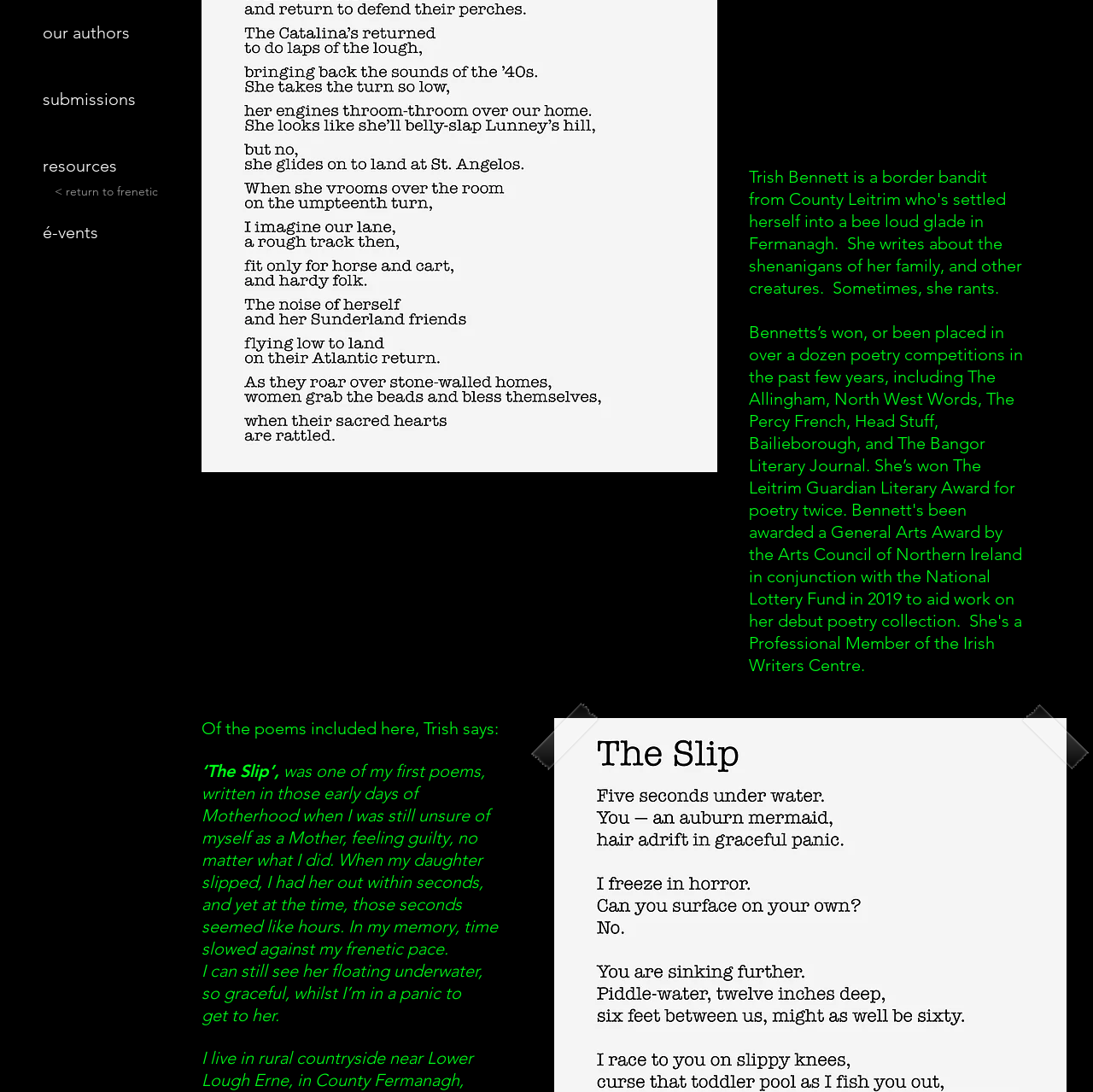Identify the coordinates of the bounding box for the element described below: "é-vents". Return the coordinates as four float numbers between 0 and 1: [left, top, right, bottom].

[0.039, 0.182, 0.198, 0.243]